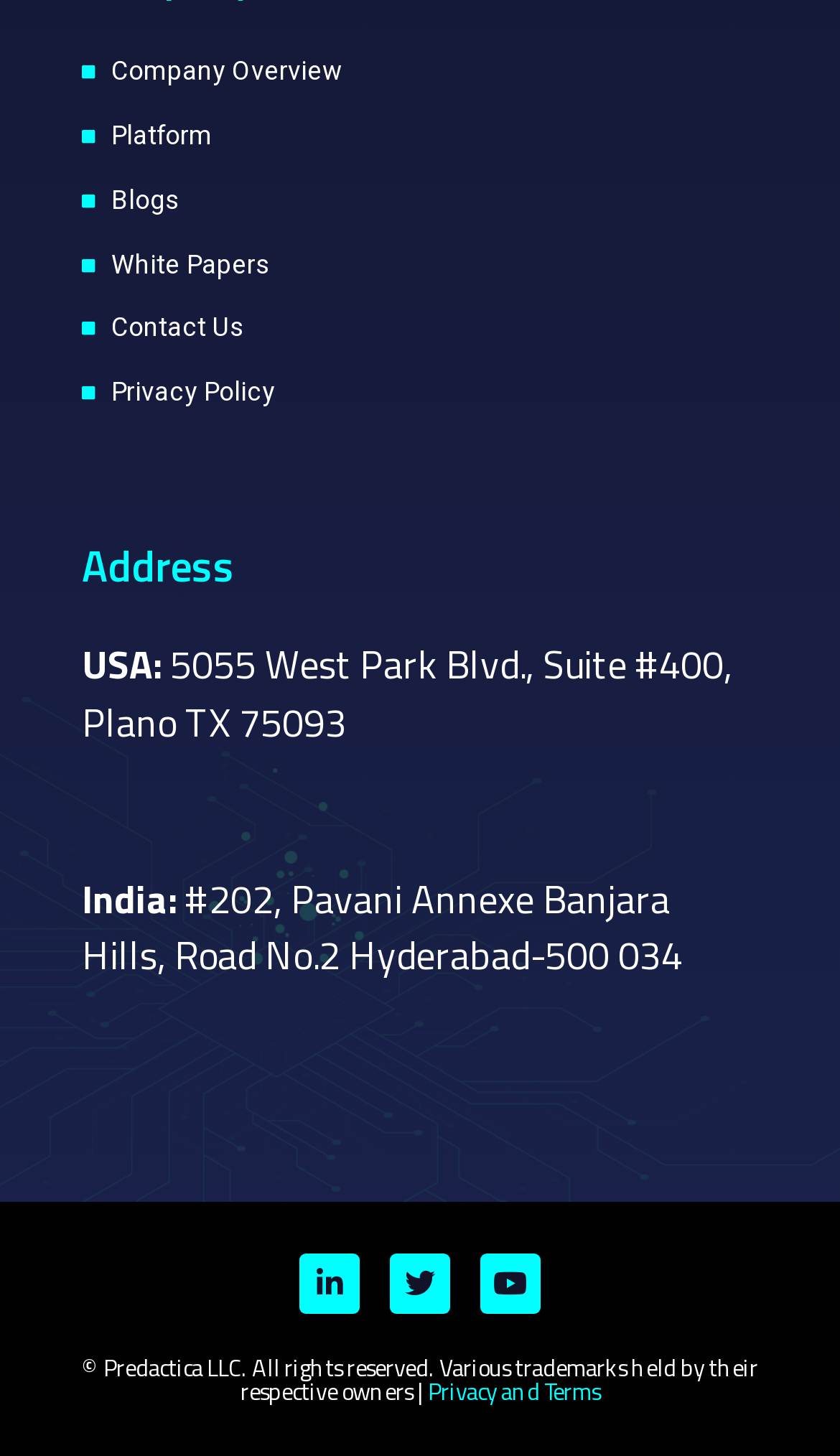Please mark the bounding box coordinates of the area that should be clicked to carry out the instruction: "Read the privacy policy".

[0.097, 0.253, 0.903, 0.287]